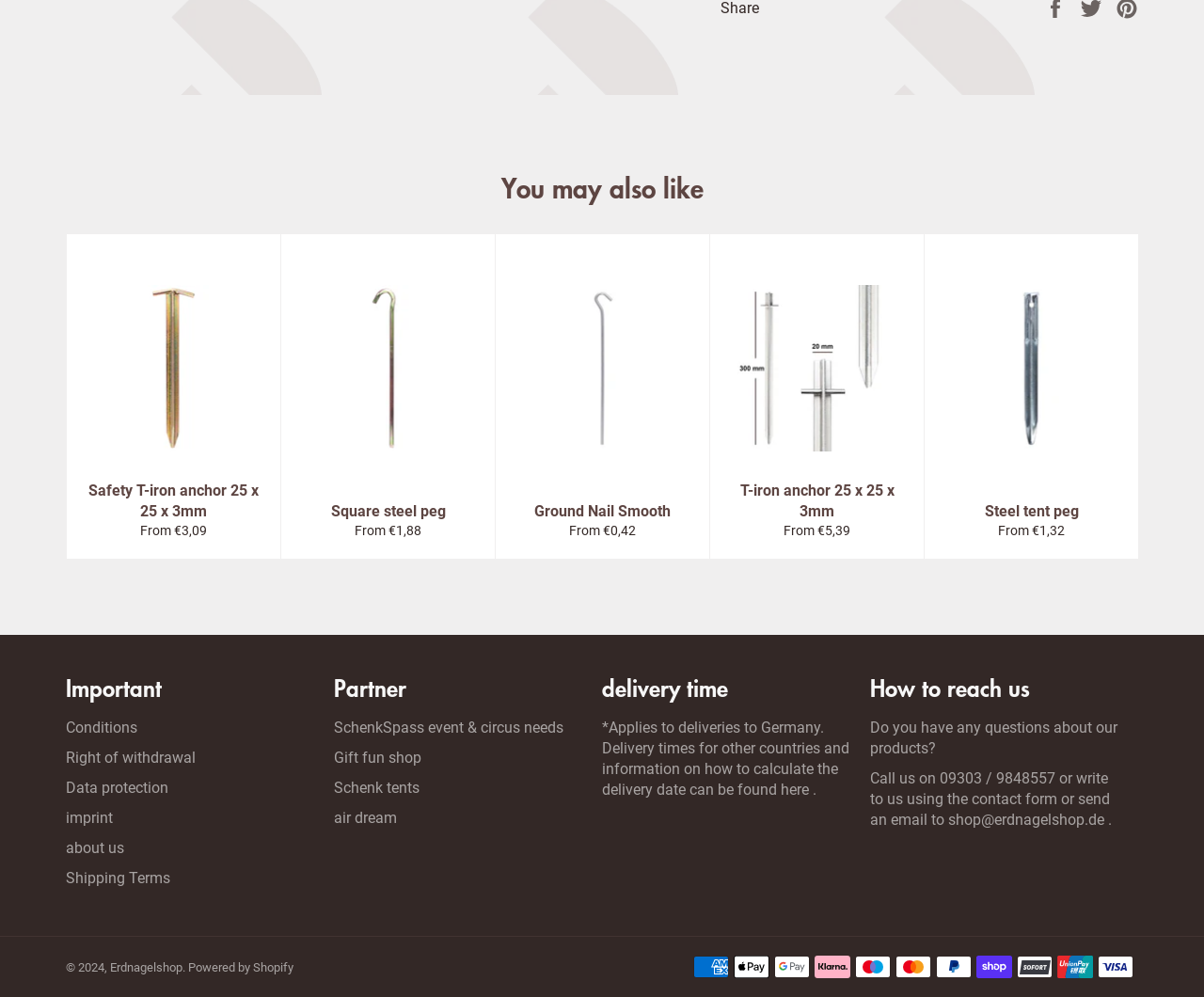Please provide a short answer using a single word or phrase for the question:
What is the company's contact information?

Phone number and email